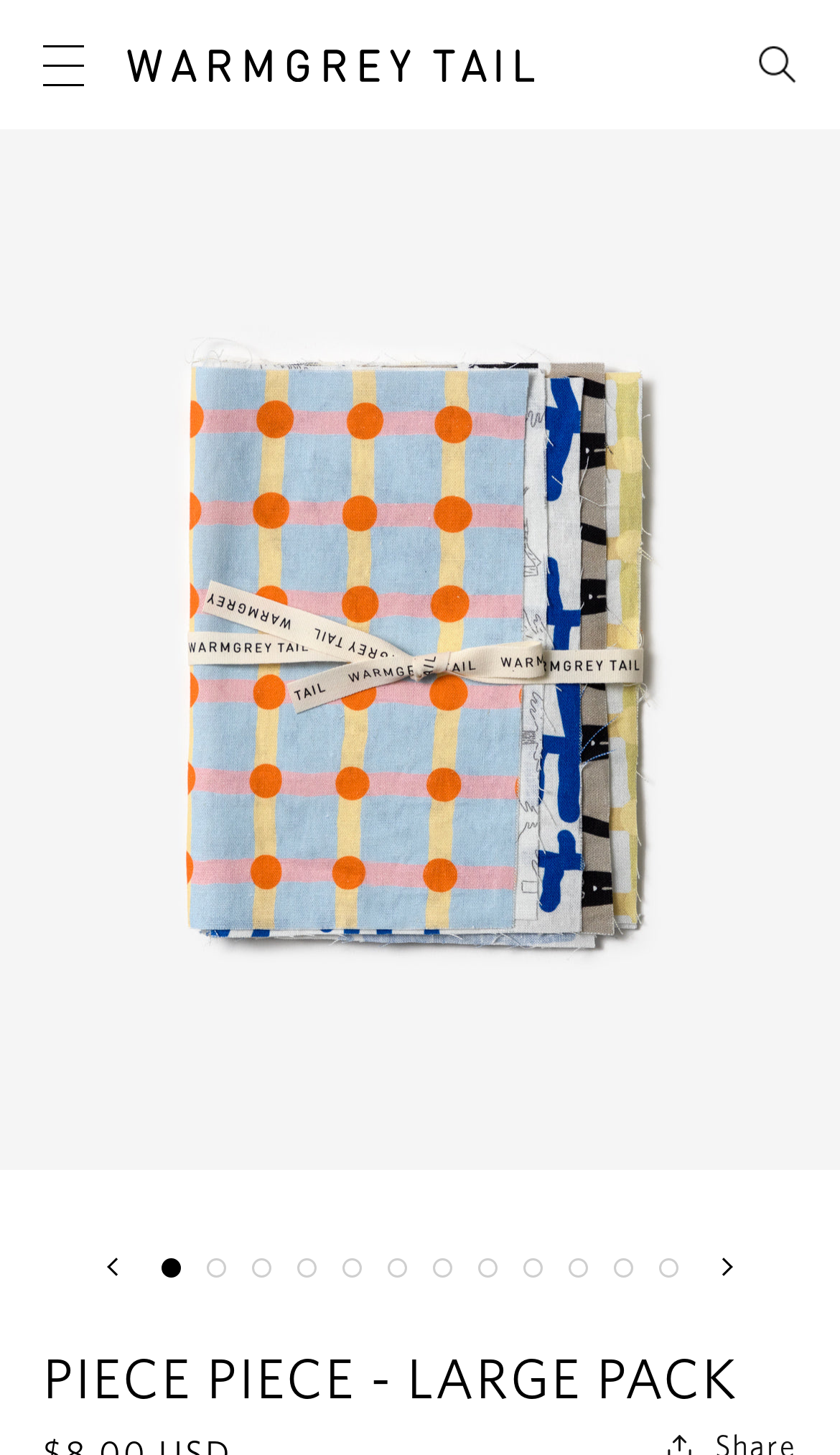Please reply to the following question using a single word or phrase: 
What is the size of each fabric piece?

210mm x 297mm